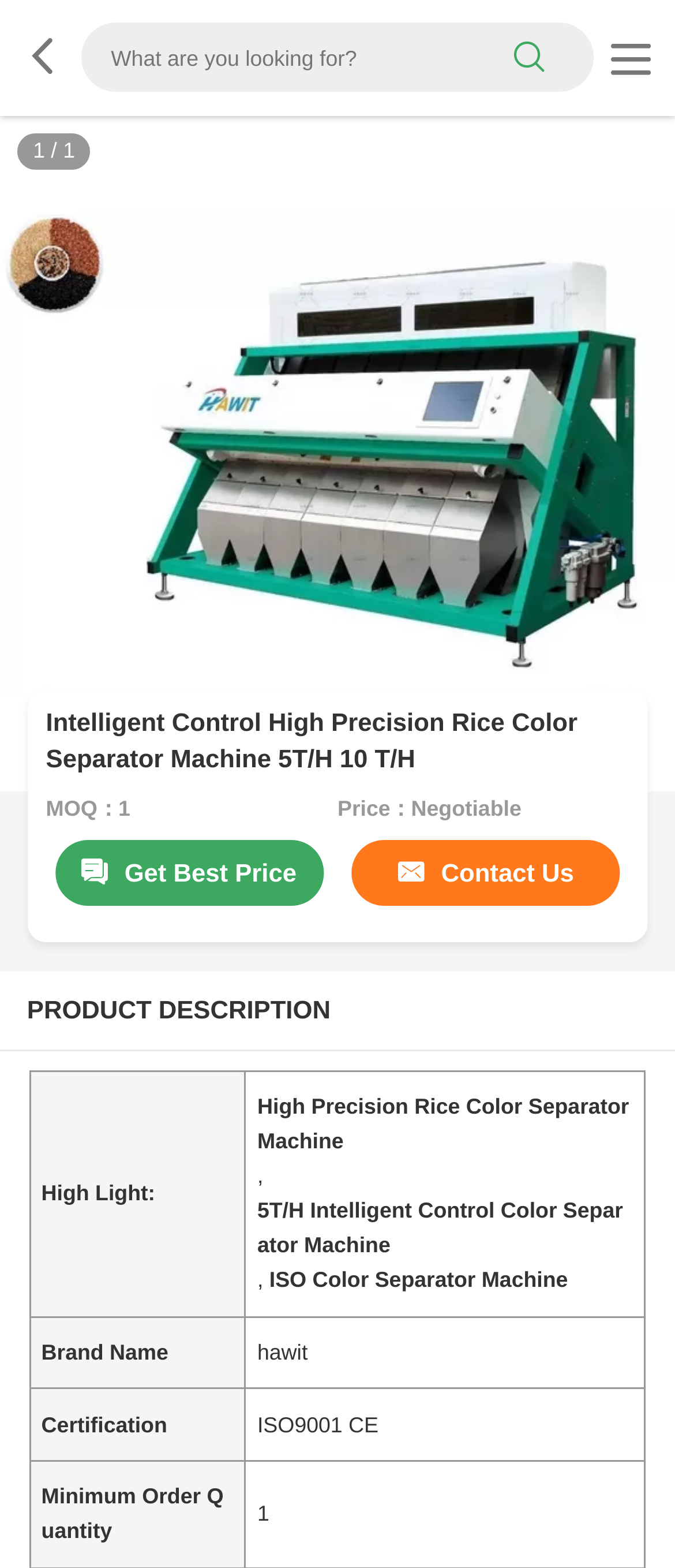Please answer the following question using a single word or phrase: 
What is the brand name of the product?

hawit